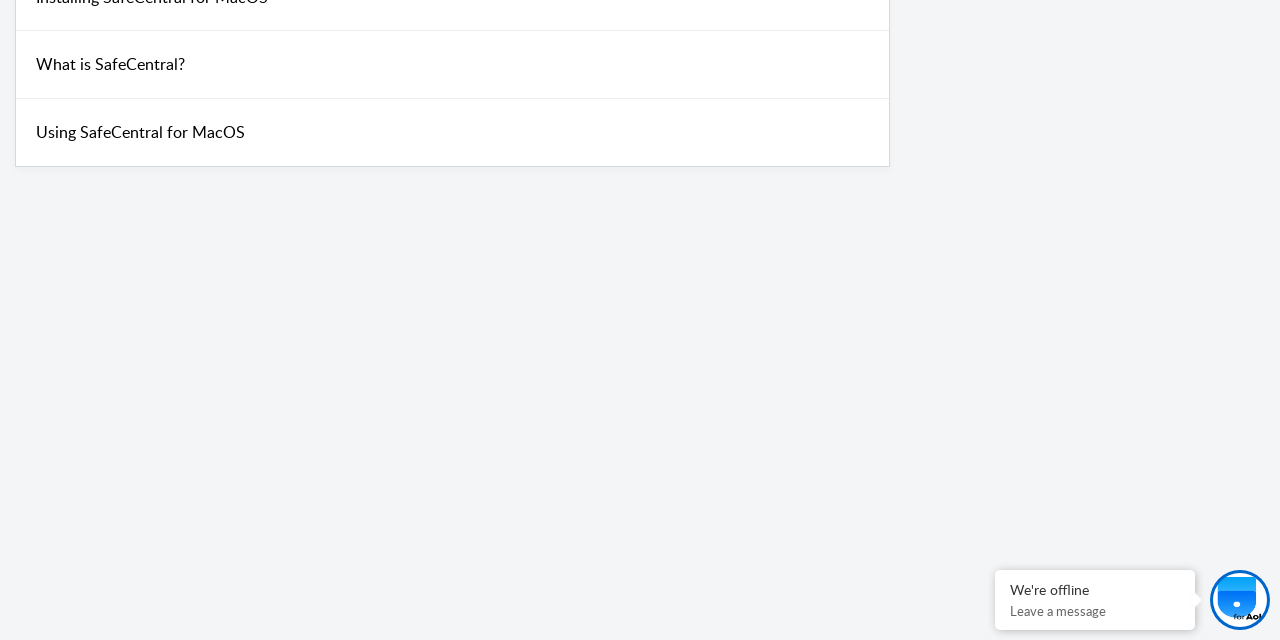Extract the bounding box for the UI element that matches this description: "What is SafeCentral?".

[0.028, 0.082, 0.145, 0.122]